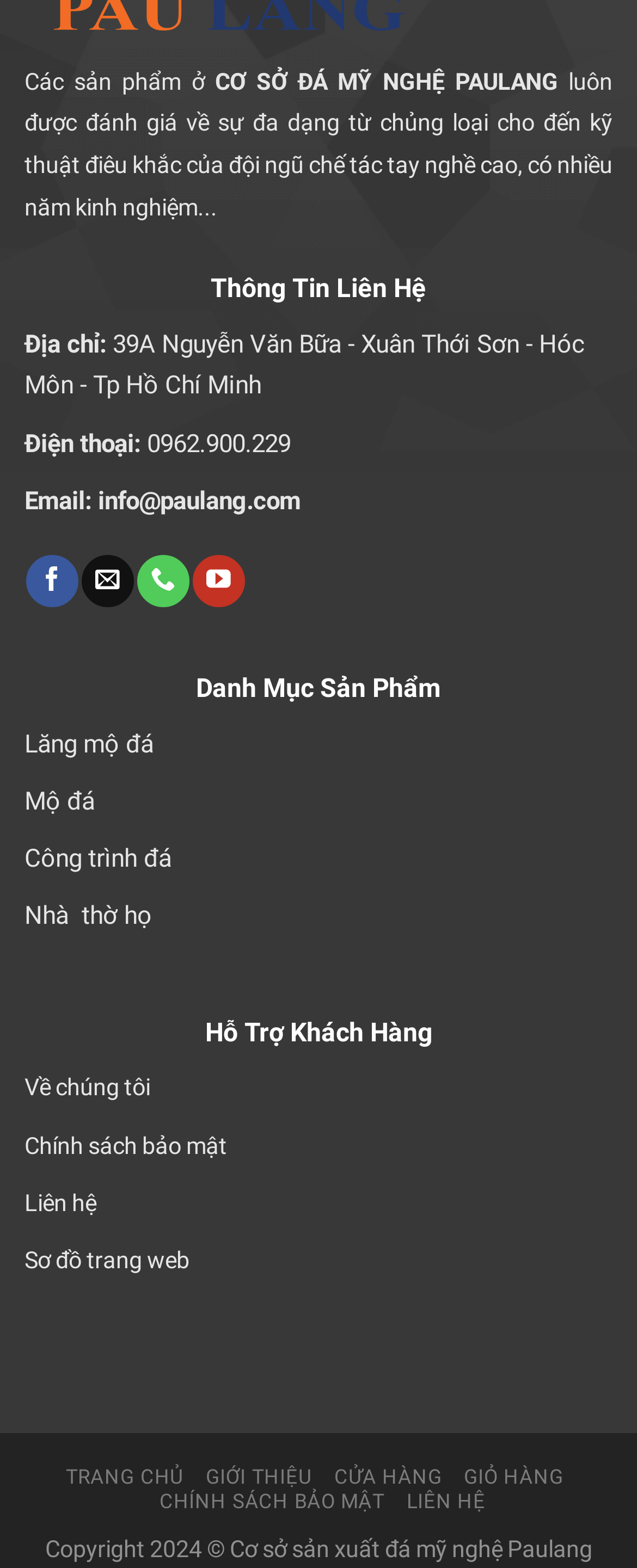Please determine the bounding box coordinates of the area that needs to be clicked to complete this task: 'View contact information'. The coordinates must be four float numbers between 0 and 1, formatted as [left, top, right, bottom].

[0.038, 0.171, 0.962, 0.198]